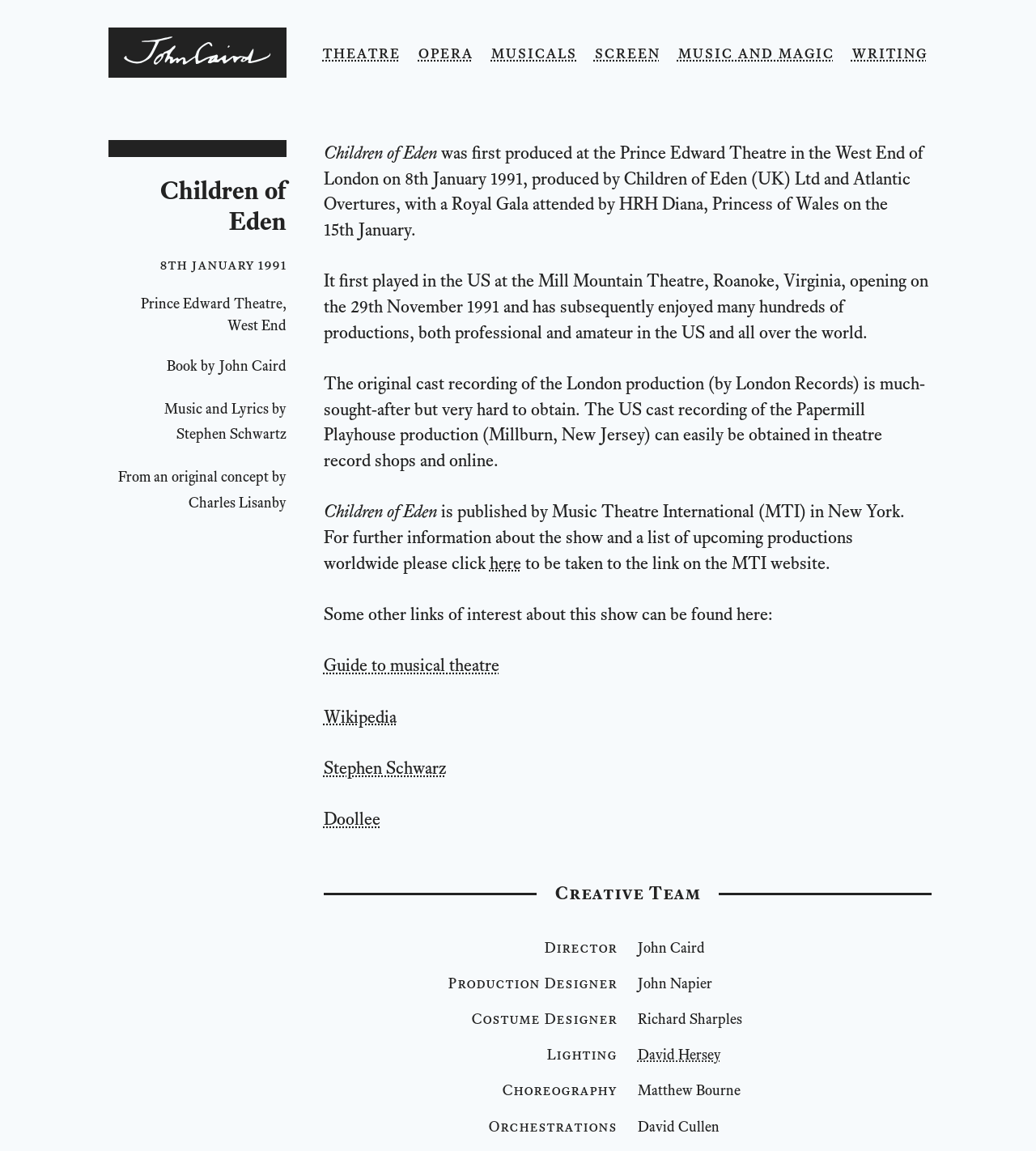Who is the director of the musical?
Refer to the image and give a detailed answer to the query.

The director of the musical can be found in the 'Creative Team' section, where it is listed as 'Director' with the value 'John Caird'.